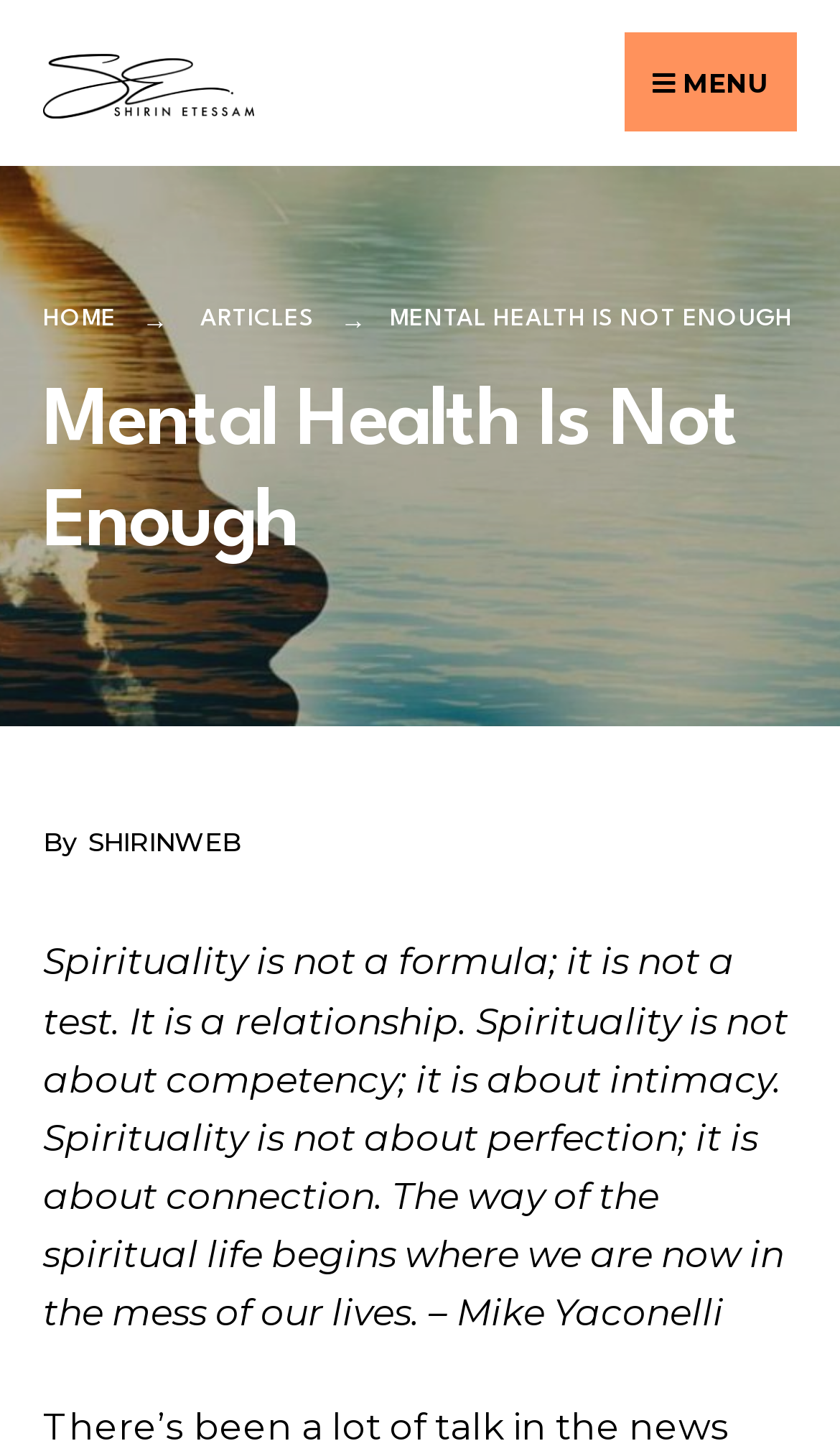Given the description Close Search Window, predict the bounding box coordinates of the UI element. Ensure the coordinates are in the format (top-left x, top-left y, bottom-right x, bottom-right y) and all values are between 0 and 1.

[0.846, 0.06, 0.897, 0.089]